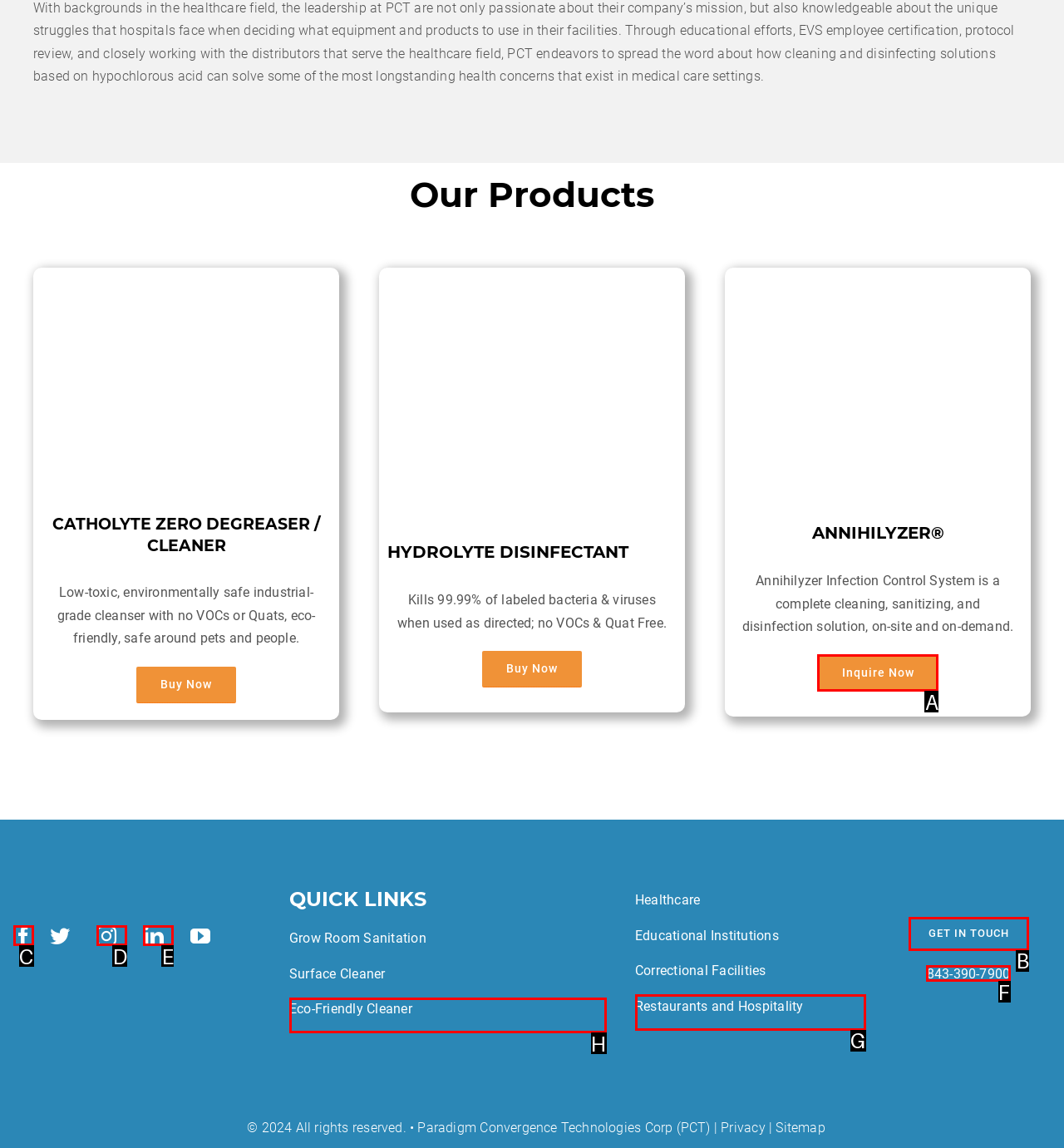Determine the correct UI element to click for this instruction: Get in touch with the company. Respond with the letter of the chosen element.

B